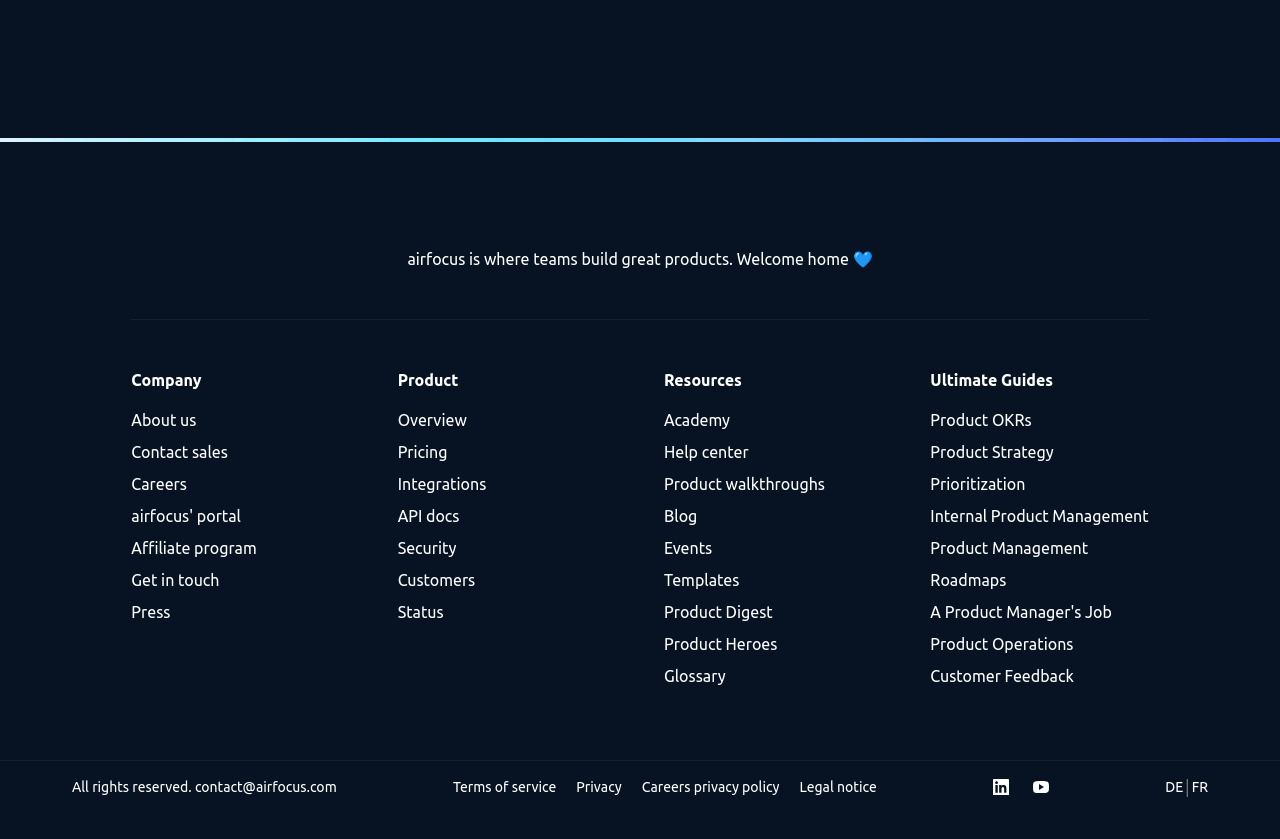Using the format (top-left x, top-left y, bottom-right x, bottom-right y), and given the element description, identify the bounding box coordinates within the screenshot: Overview

[0.311, 0.49, 0.365, 0.511]